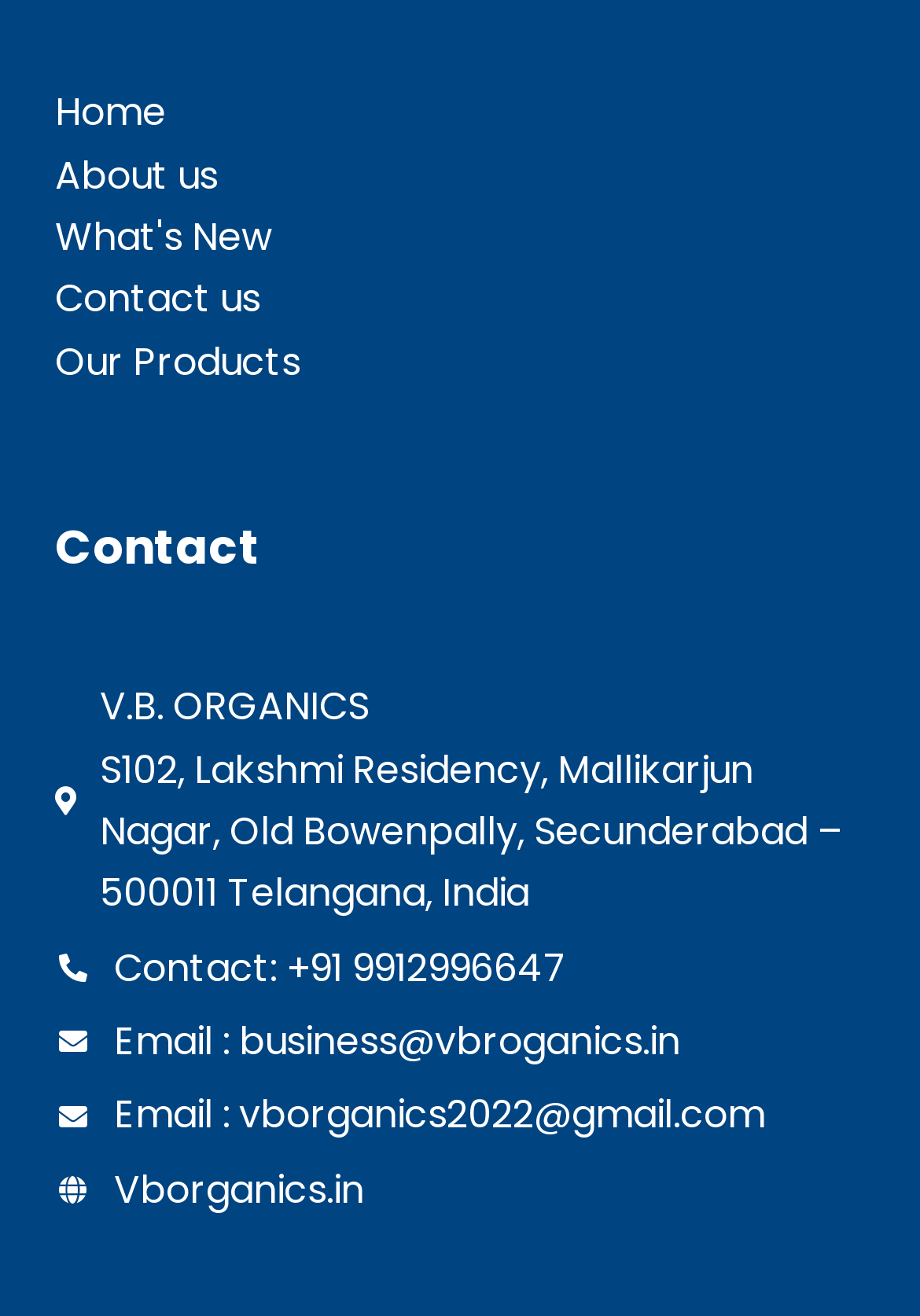Determine the bounding box coordinates of the clickable element to complete this instruction: "call the contact number". Provide the coordinates in the format of four float numbers between 0 and 1, [left, top, right, bottom].

[0.124, 0.715, 0.616, 0.756]